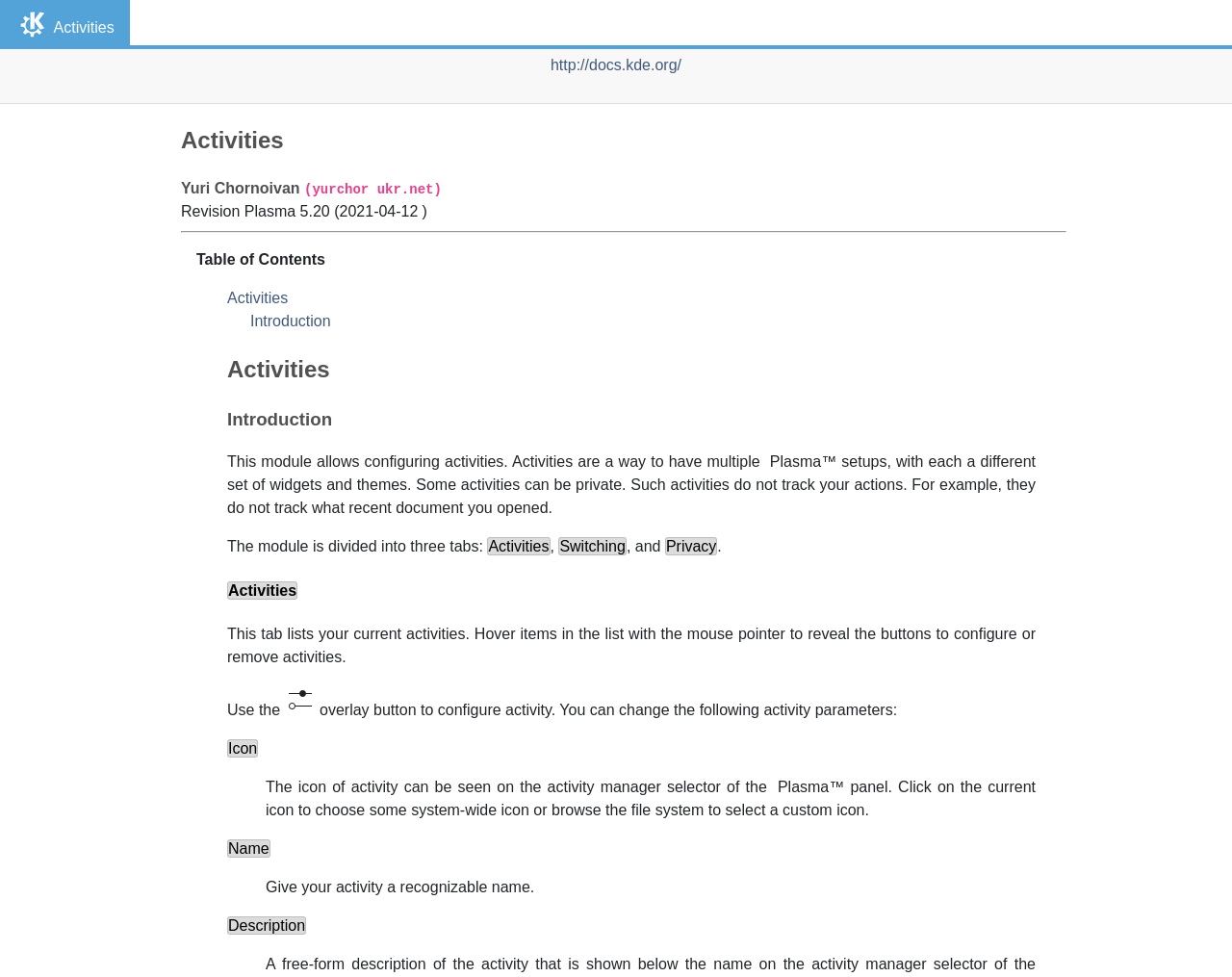What are the three tabs in the module? Based on the screenshot, please respond with a single word or phrase.

Activities, Switching, and Privacy